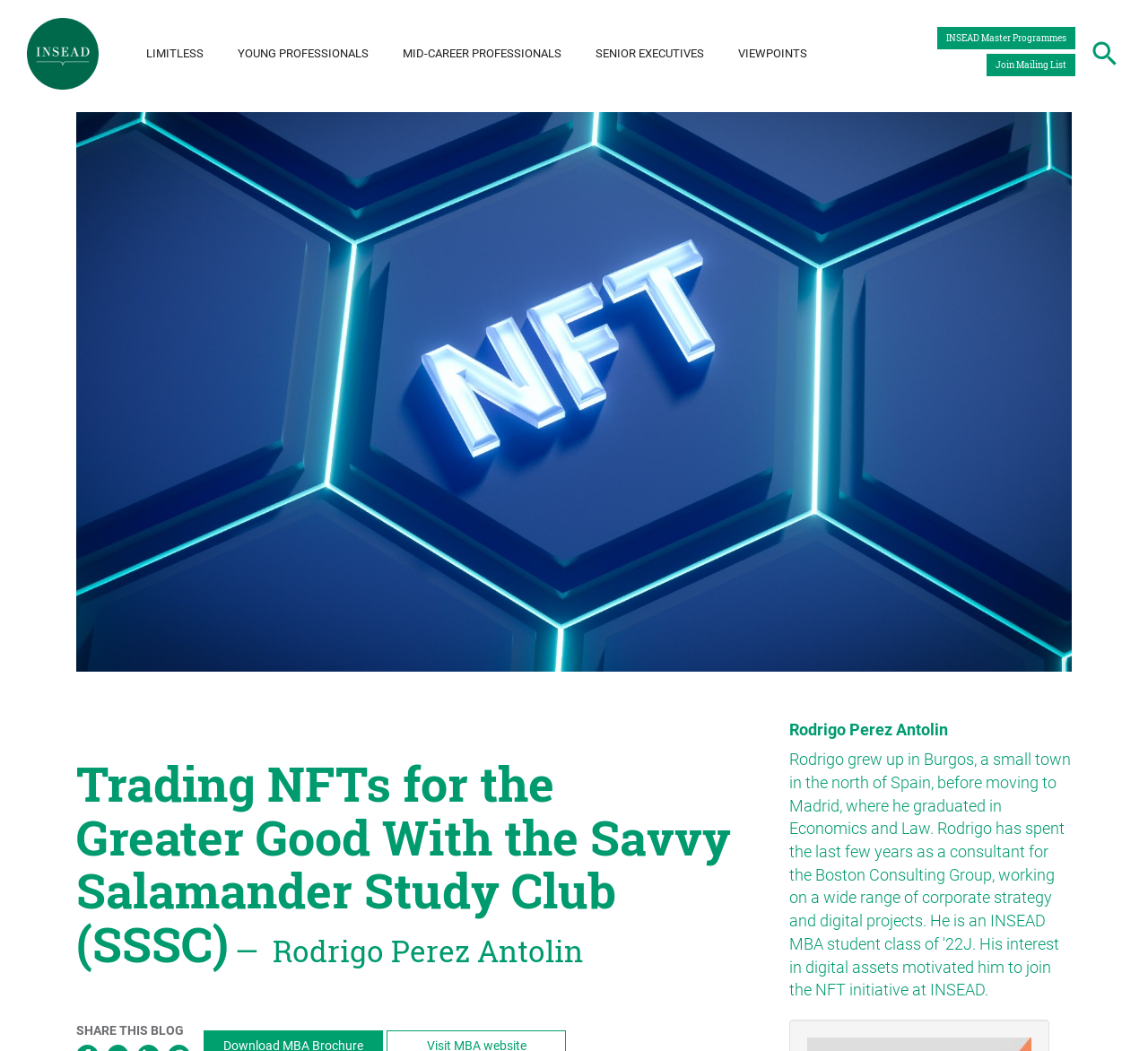Can you specify the bounding box coordinates for the region that should be clicked to fulfill this instruction: "Share this blog".

[0.066, 0.973, 0.16, 0.987]